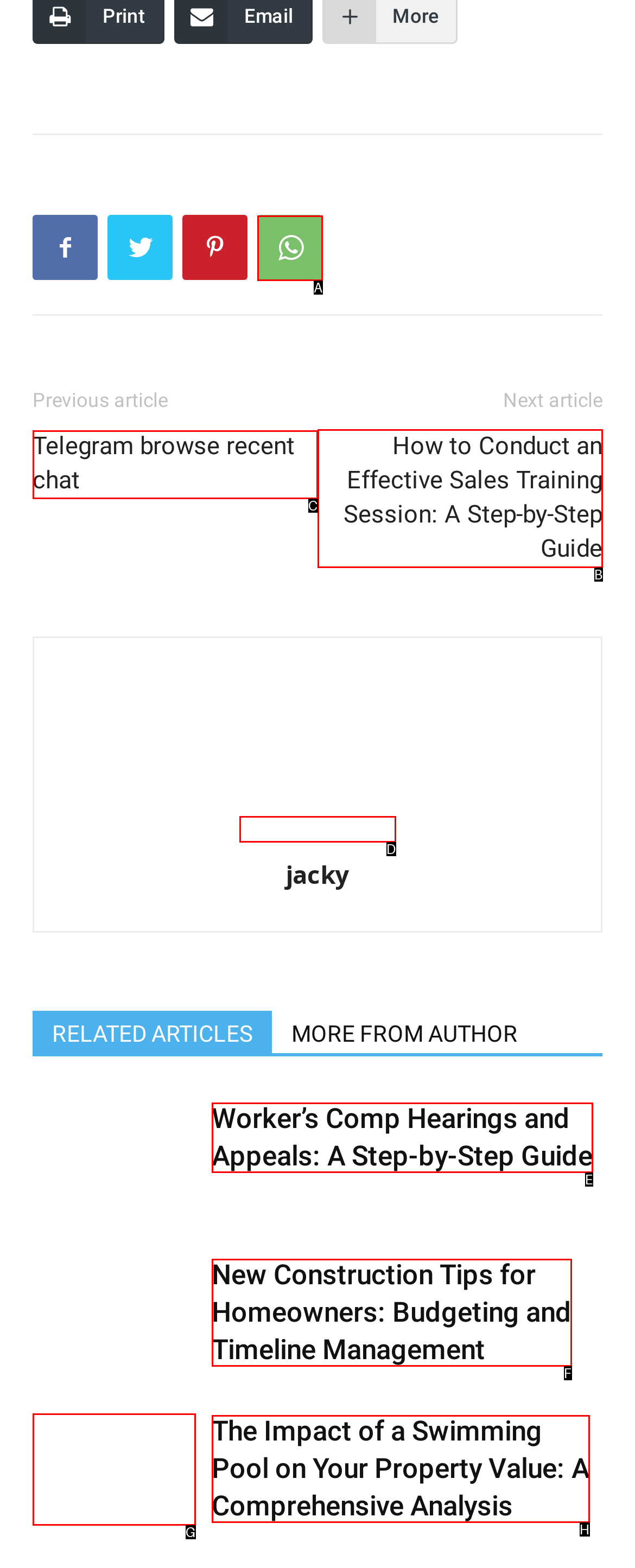Which option should be clicked to execute the following task: Read the article about conducting an effective sales training session? Respond with the letter of the selected option.

B